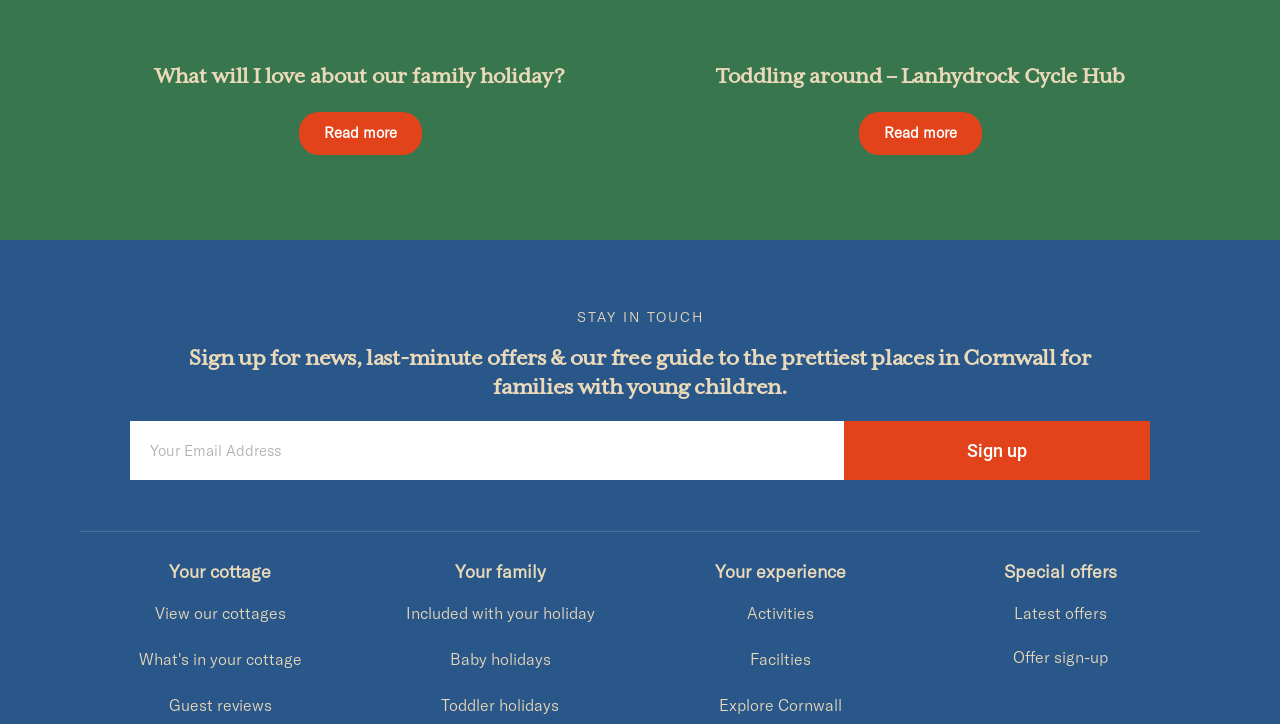Please determine the bounding box coordinates of the element's region to click in order to carry out the following instruction: "Read more about What will I love about our family holiday?". The coordinates should be four float numbers between 0 and 1, i.e., [left, top, right, bottom].

[0.233, 0.155, 0.329, 0.214]